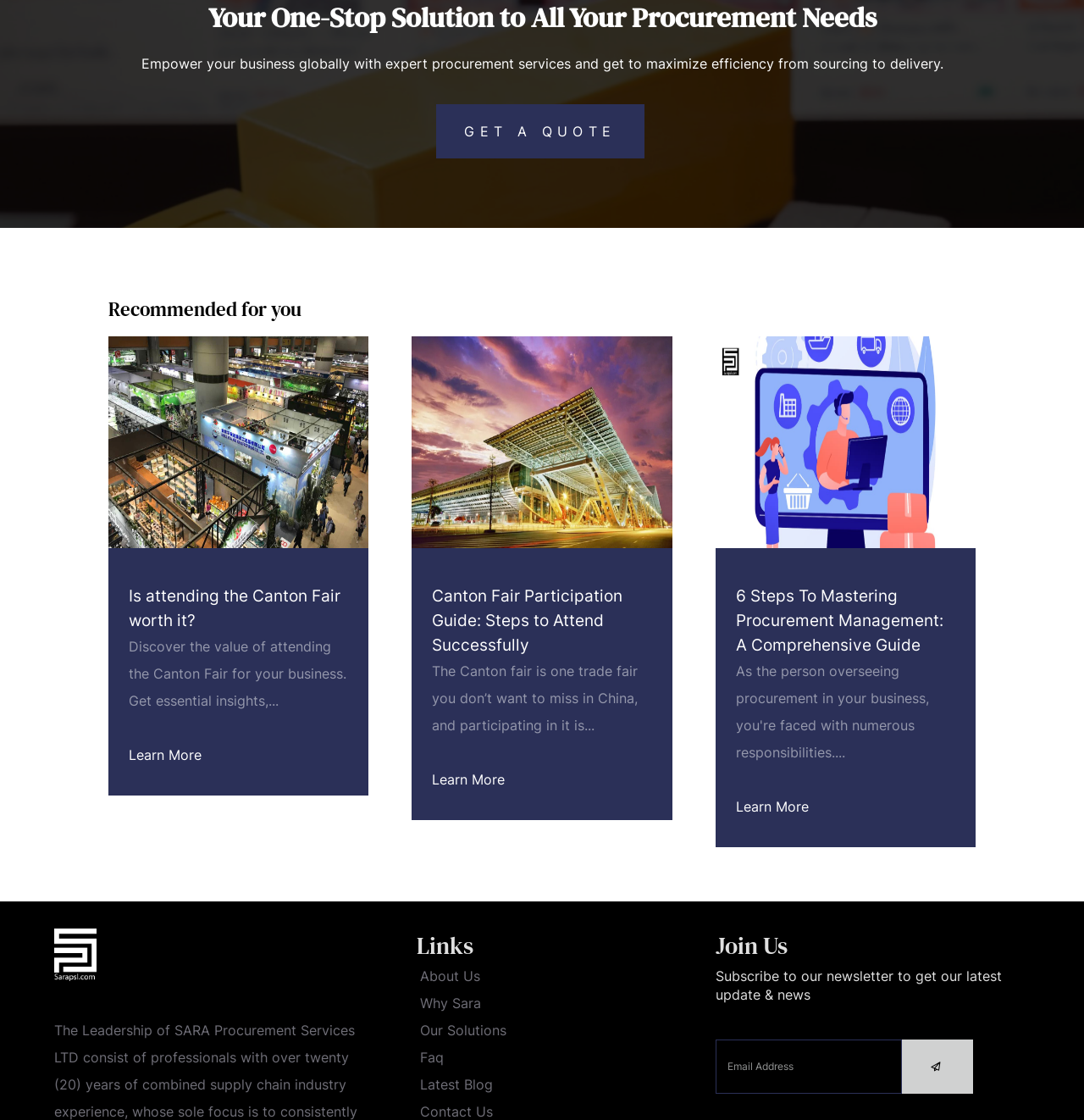Determine the bounding box coordinates of the element that should be clicked to execute the following command: "Learn more about Canton Fair".

[0.119, 0.666, 0.186, 0.681]